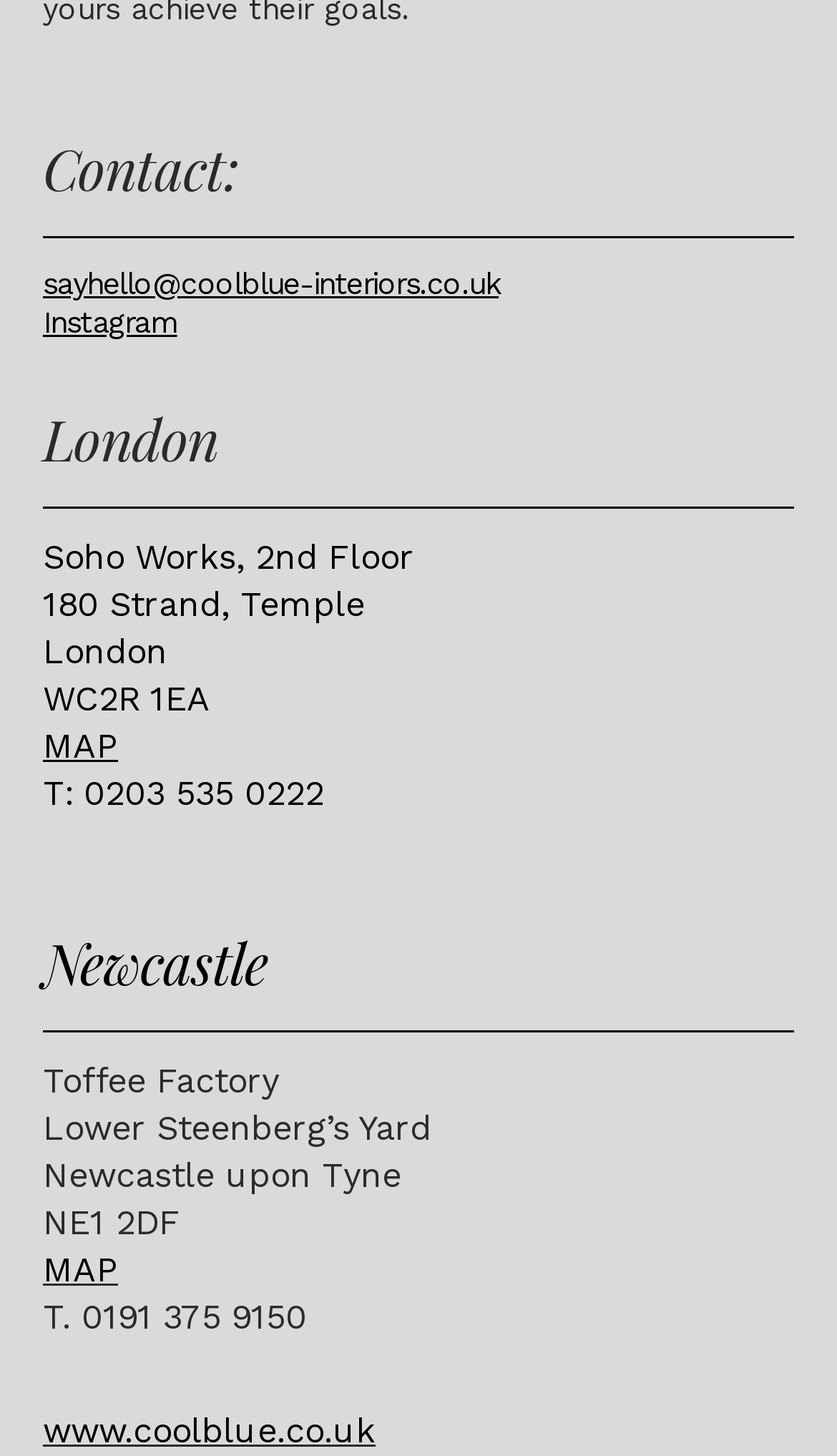Could you indicate the bounding box coordinates of the region to click in order to complete this instruction: "Visit the company website".

[0.051, 0.968, 0.449, 0.996]